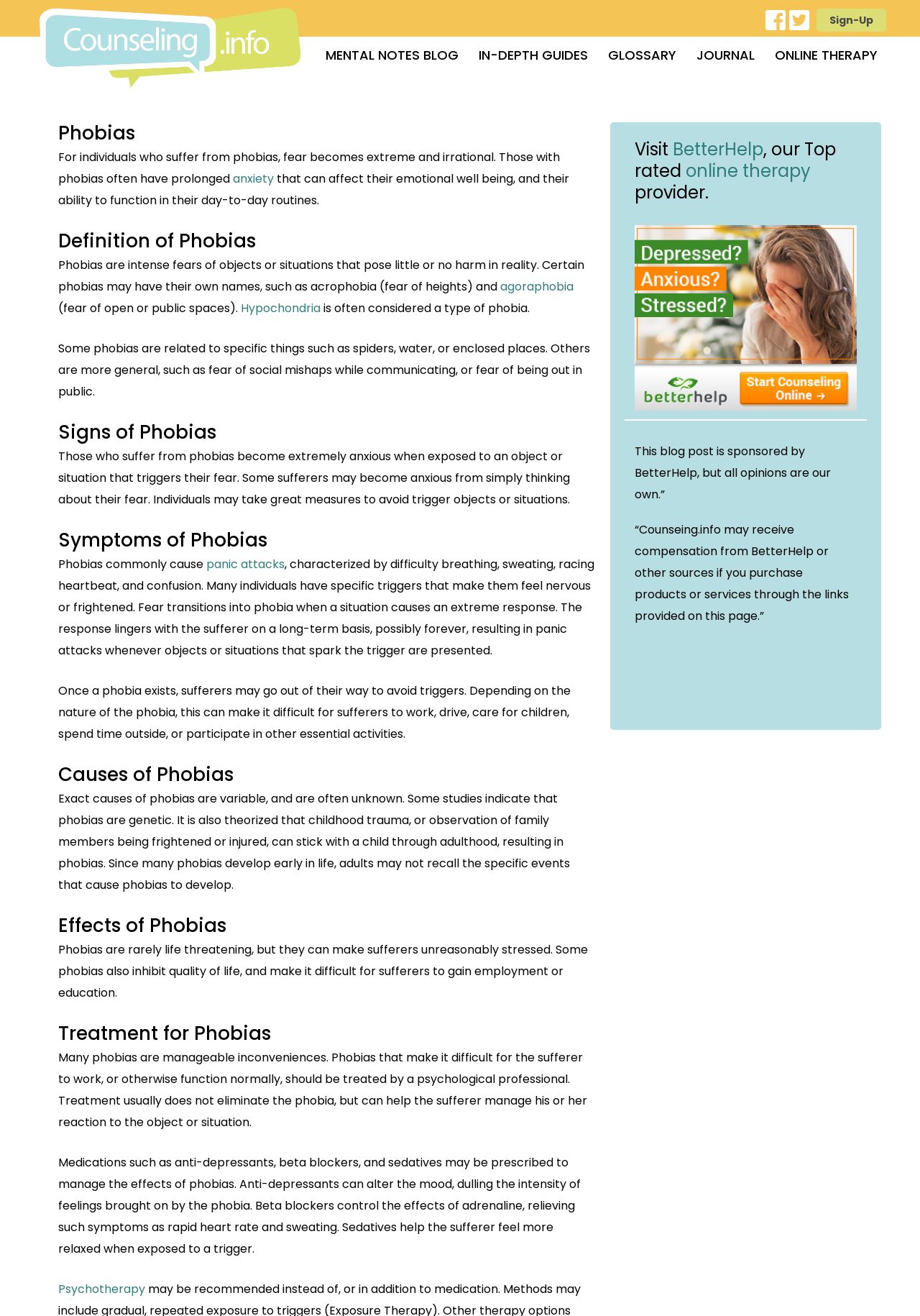What is the purpose of the link 'Psychotherapy'?
Using the details shown in the screenshot, provide a comprehensive answer to the question.

The link 'Psychotherapy' is mentioned under the heading 'Treatment for Phobias', which suggests that psychotherapy is a treatment option for individuals suffering from phobias.